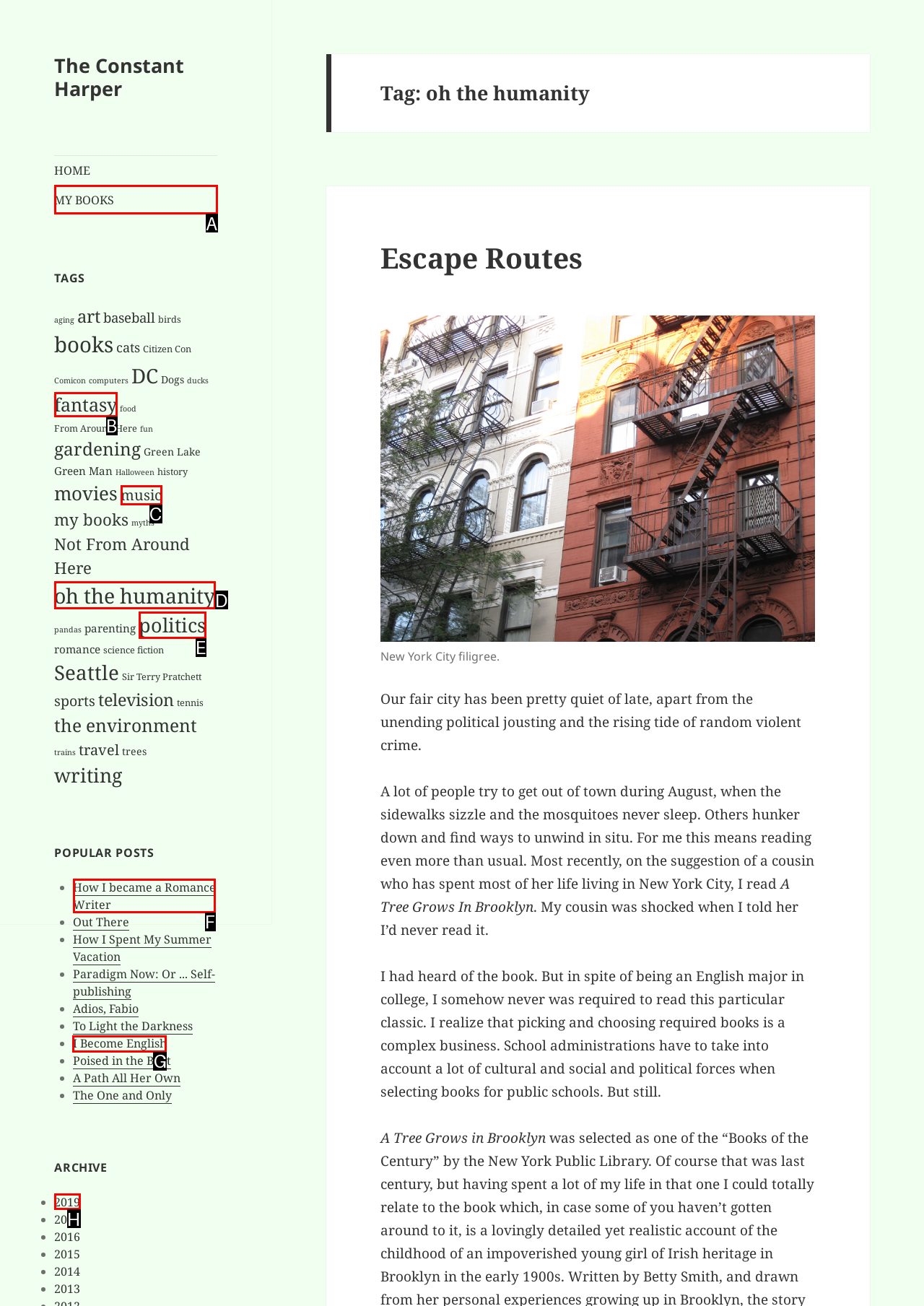What is the letter of the UI element you should click to Read the post 'How I became a Romance Writer'? Provide the letter directly.

F